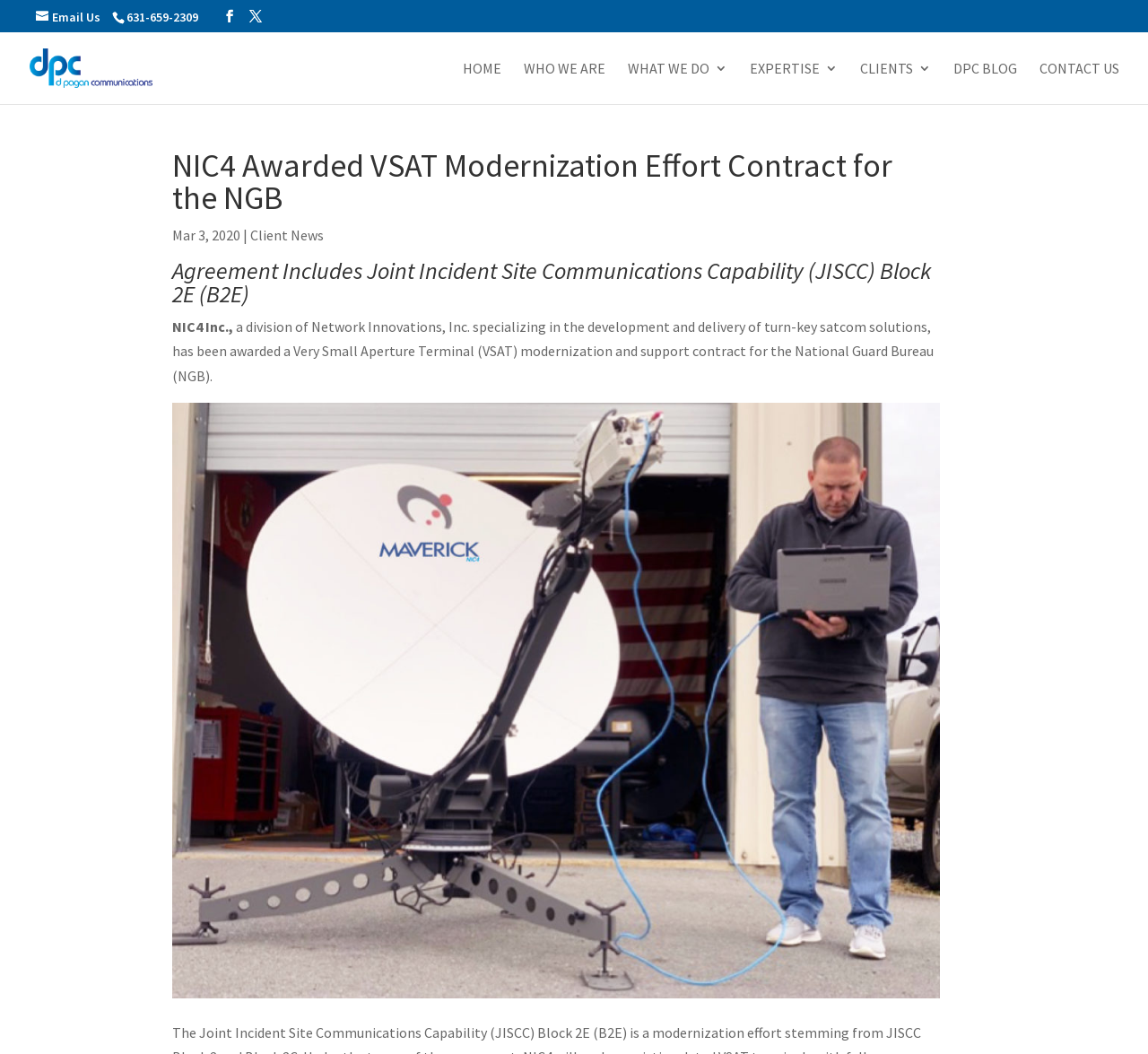Summarize the contents and layout of the webpage in detail.

The webpage appears to be a news article or press release from NIC4 Inc. At the top left corner, there is a section with contact information, including an "Email Us" link, a phone number "631-659-2309", and two social media links. Below this section, there is a logo of "D Pagan Communications" with a link to the company's website.

The main content of the webpage is divided into two sections. The top section has a heading "NIC4 Awarded VSAT Modernization Effort Contract for the NGB" and a subheading "Mar 3, 2020" with a link to "Client News". Below this, there is a brief summary of the article.

The second section has a heading "Agreement Includes Joint Incident Site Communications Capability (JISCC) Block 2E (B2E)" and a paragraph of text that describes the contract awarded to NIC4 Inc. for the National Guard Bureau (NGB).

At the top right corner, there is a navigation menu with links to different sections of the website, including "HOME", "WHO WE ARE", "WHAT WE DO 3", "EXPERTISE 3", "CLIENTS 3", "DPC BLOG", and "CONTACT US".